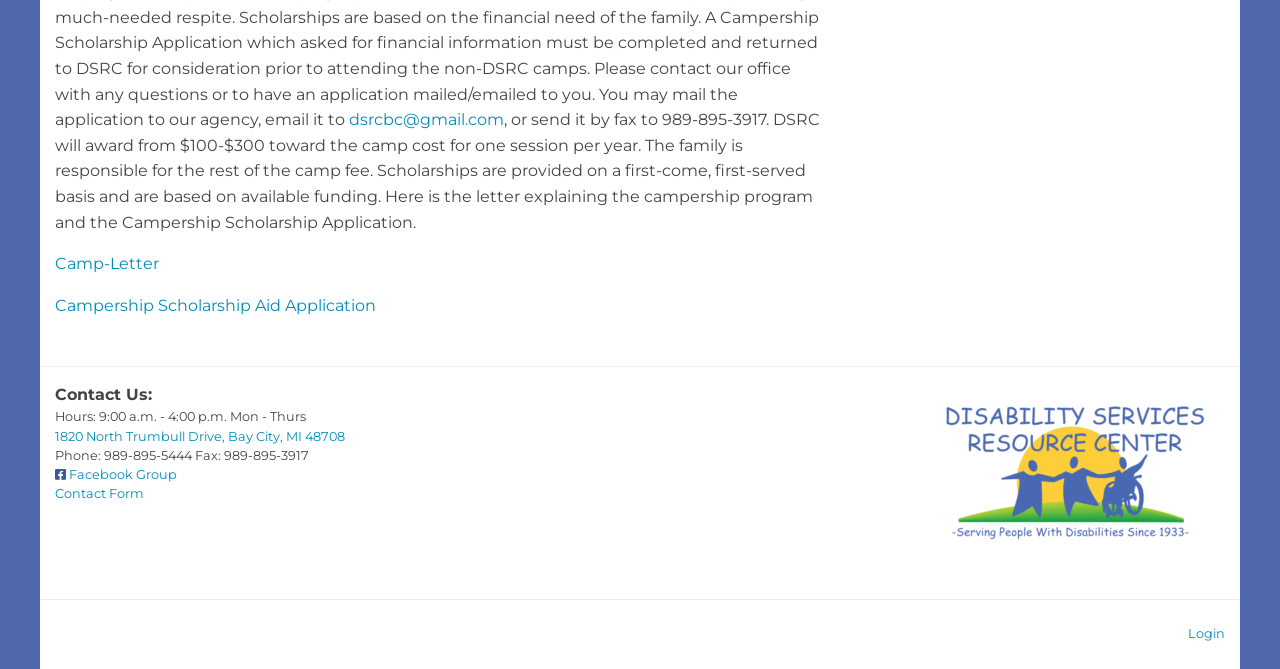Respond to the question below with a single word or phrase: What is the link to the Facebook Group?

Facebook Group